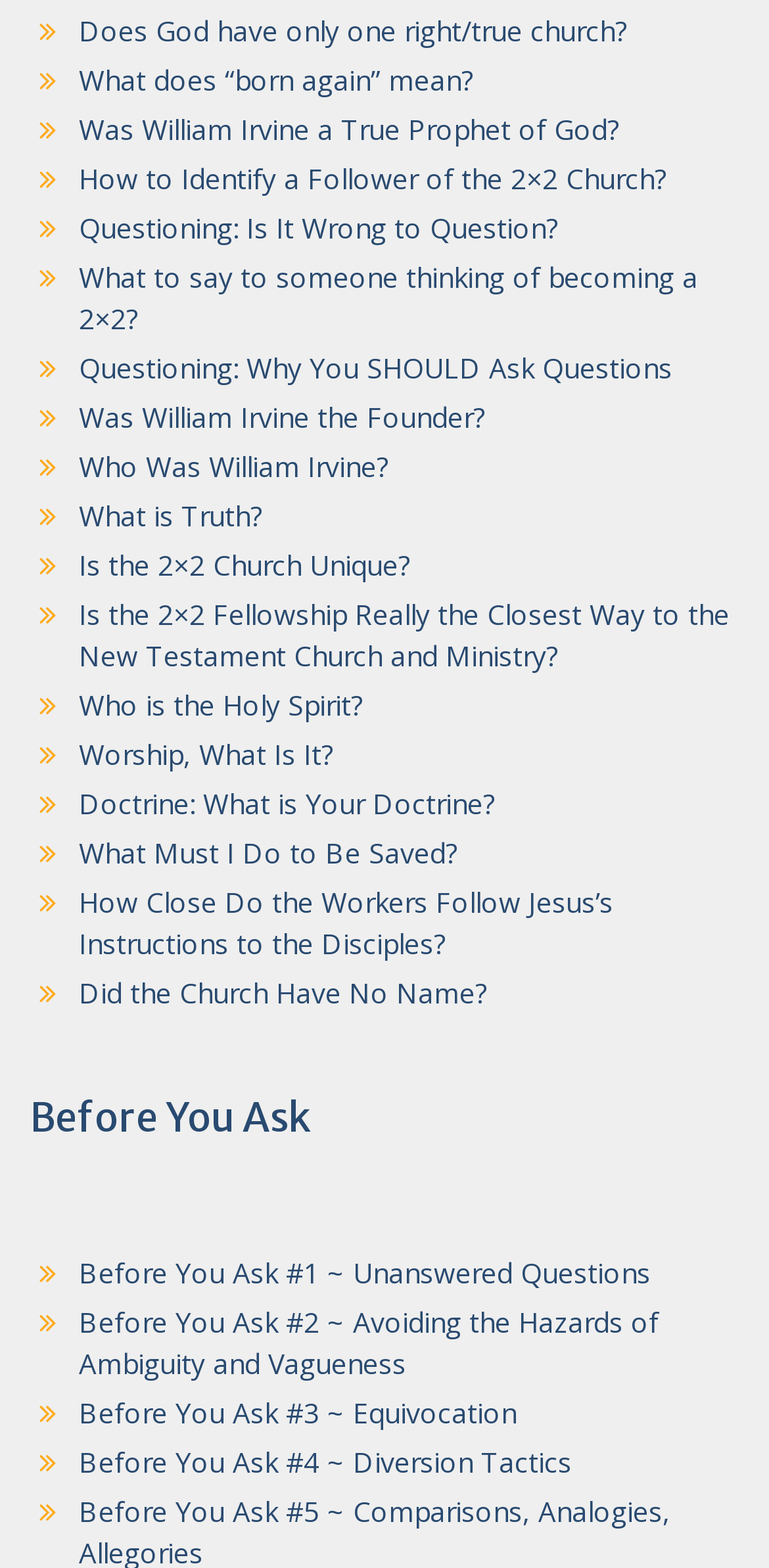What is the topic of the link 'What does “born again” mean?'?
Please provide a single word or phrase as the answer based on the screenshot.

Christianity